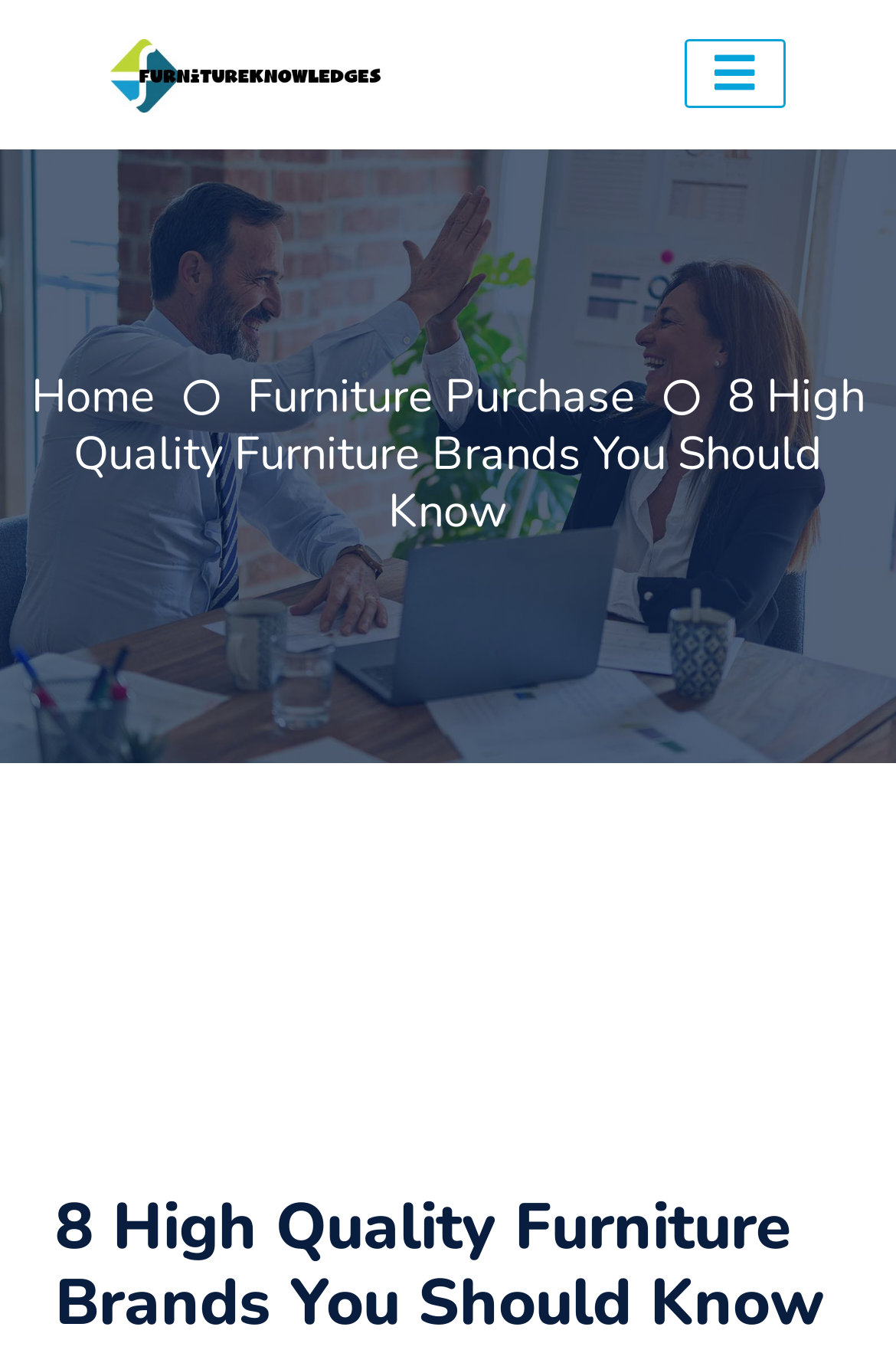From the image, can you give a detailed response to the question below:
What is the position of the logo on the page?

I determined the position of the logo by looking at the bounding box coordinates of the image element with the text 'furnitureknowledges', which has a top-left coordinate of [0.123, 0.028], indicating that it is located at the top-left of the page.